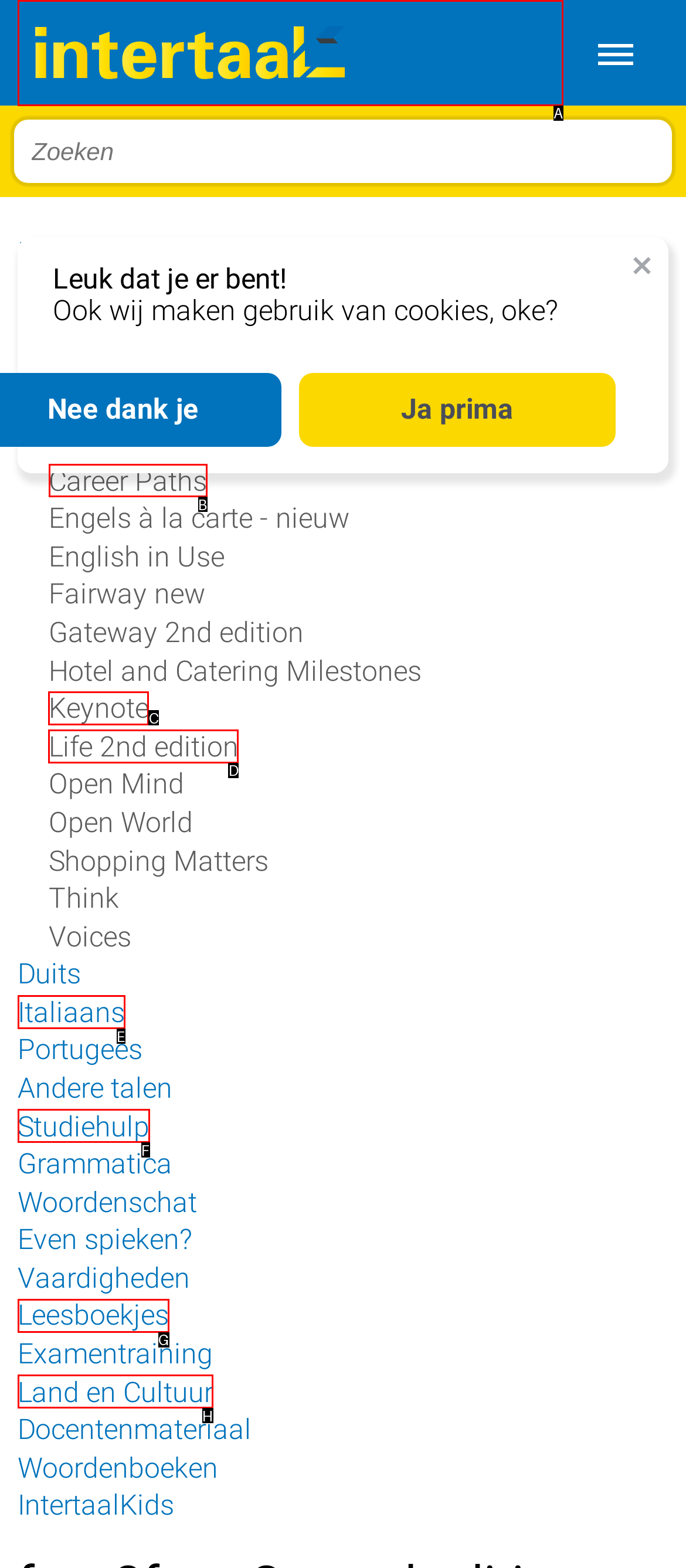Select the option I need to click to accomplish this task: Browse the Career Paths page
Provide the letter of the selected choice from the given options.

B